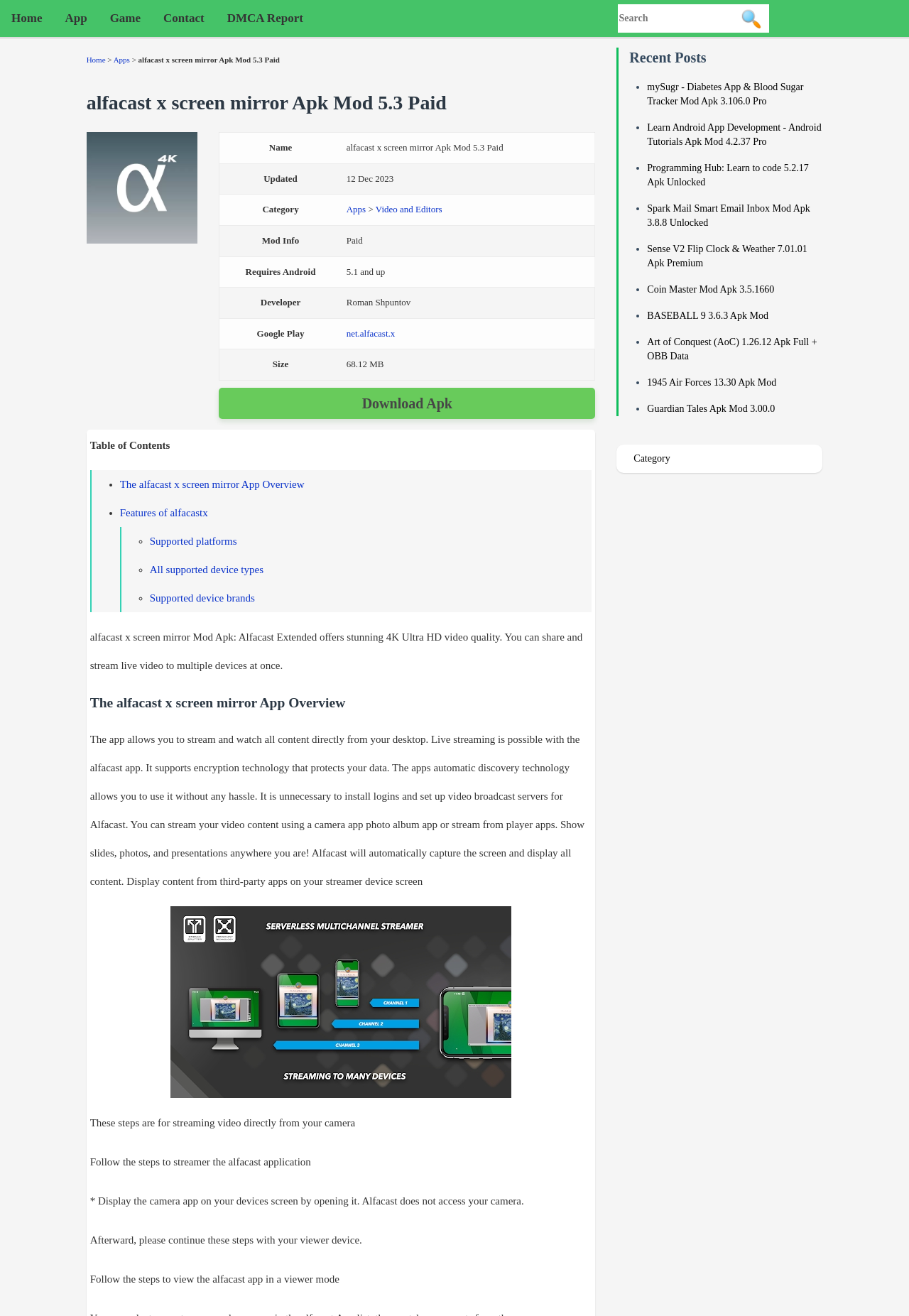Detail the various sections and features present on the webpage.

This webpage is about the Alfacast x screen mirror Mod Apk, a mobile app that offers stunning 4K Ultra HD video quality and allows users to share and stream live video to multiple devices at once. 

At the top of the page, there are five links: Home, App, Game, Contact, and DMCA Report. Next to these links, there is a search box with a magnifying glass icon. 

Below the search box, there is a heading that displays the title of the webpage, "alfacast x screen mirror Apk Mod 5.3 Paid | Download Android". To the left of the heading, there is an image related to the Alfacast x screen mirror Apk Mod. 

Underneath the heading, there is a table that provides information about the app, including its name, updated date, category, mod info, requires Android version, developer, and Google Play link. 

On the right side of the page, there is a section that displays a table of contents, which includes links to different parts of the webpage, such as "The alfacast x screen mirror App Overview", "Features of alfacastx", "Supported platforms", "All supported device types", and "Supported device brands". 

Below the table of contents, there is a paragraph that describes the app's features, including its ability to stream and watch content directly from the desktop, live streaming with encryption technology, and automatic discovery technology. 

Further down the page, there are instructions on how to stream video directly from the camera and how to view the app in a viewer mode. 

At the bottom of the page, there is a section that displays recent posts, which includes links to other mobile apps, such as mySugr, Learn Android App Development, Programming Hub, Spark Mail, Sense V2 Flip Clock & Weather, Coin Master, and BASEBALL 9.